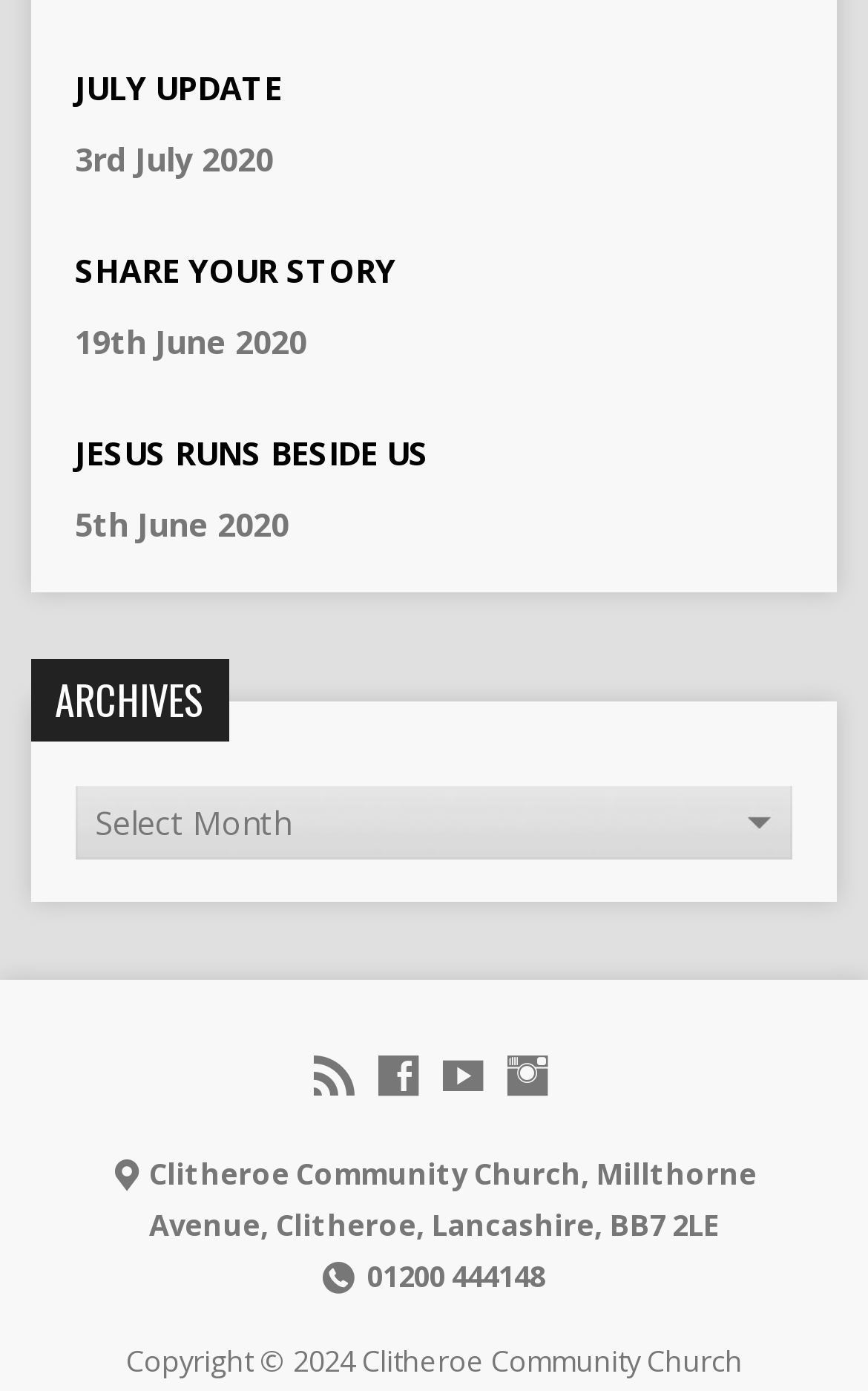How many articles are on this webpage?
Refer to the image and provide a one-word or short phrase answer.

3